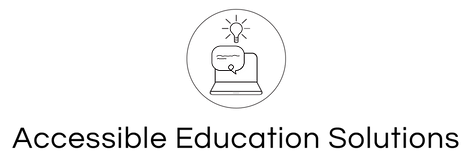Provide a brief response to the question below using one word or phrase:
Where does the organization provide its services?

Jacksonville, FL